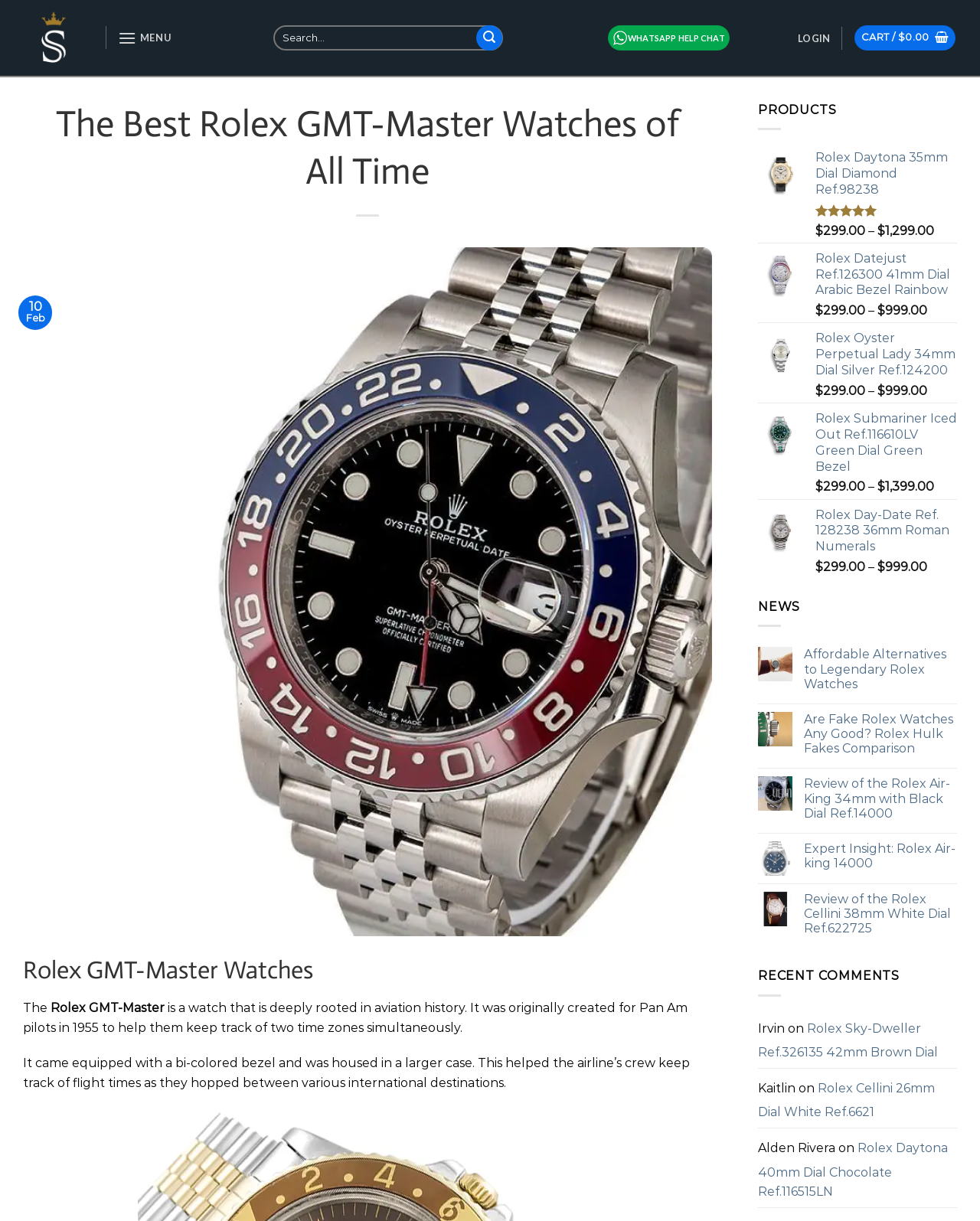Provide a brief response in the form of a single word or phrase:
What is the price range of the Rolex watches listed?

$299.00 - $1,399.00